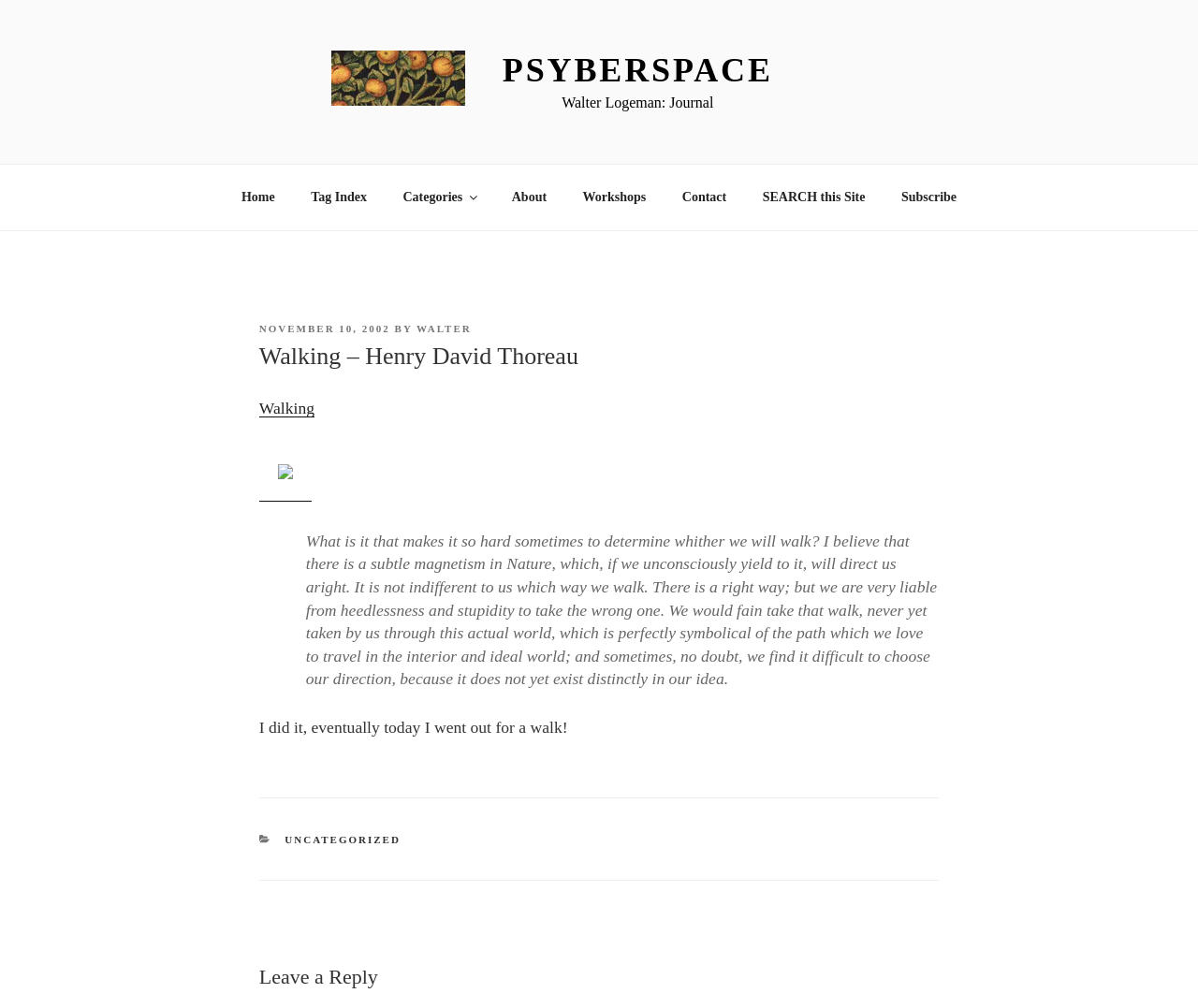Answer the question with a single word or phrase: 
What is the title of the article?

Walking – Henry David Thoreau